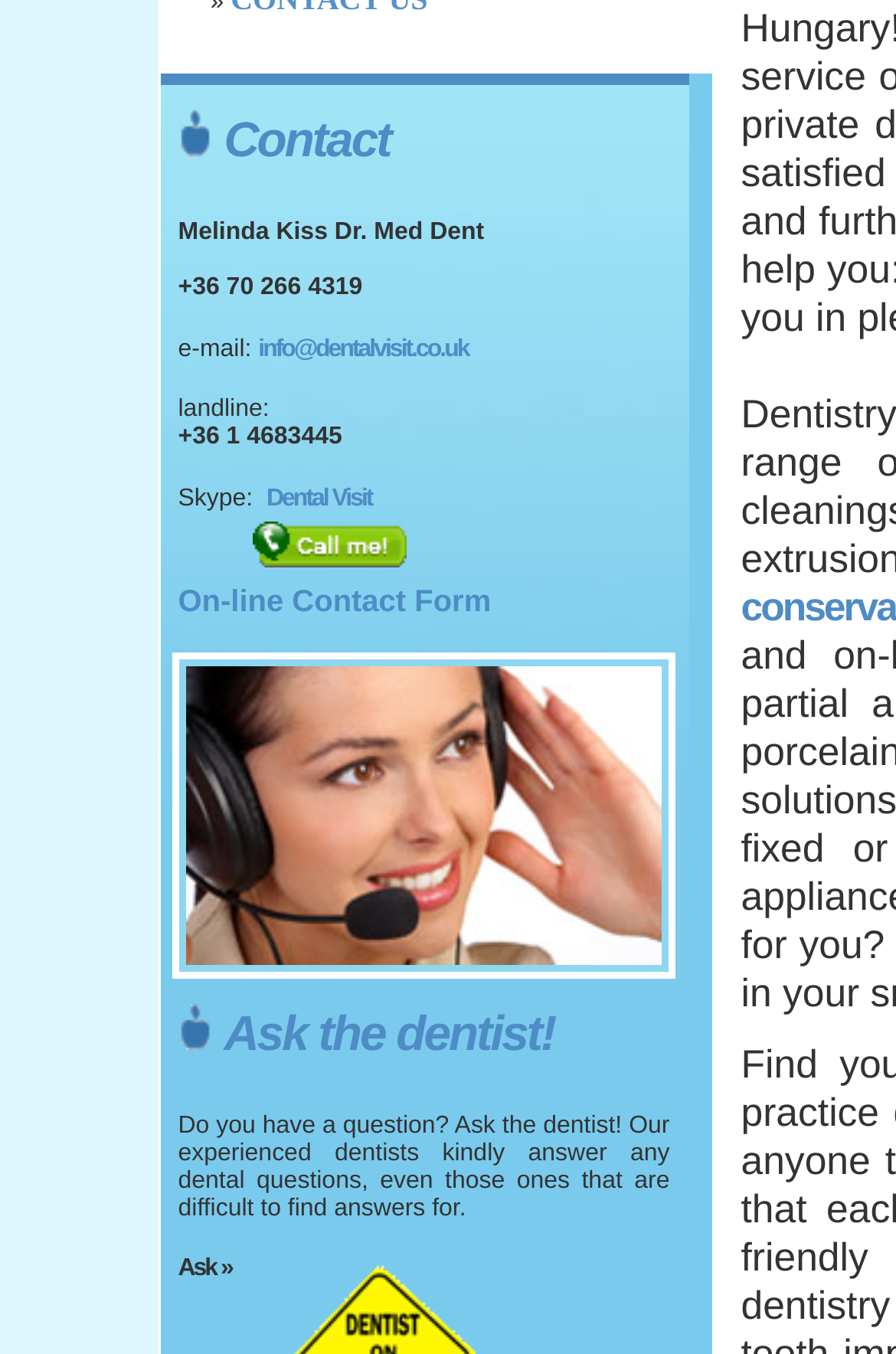Show the bounding box coordinates for the HTML element described as: "Dental Visit".

[0.31, 0.358, 0.428, 0.378]